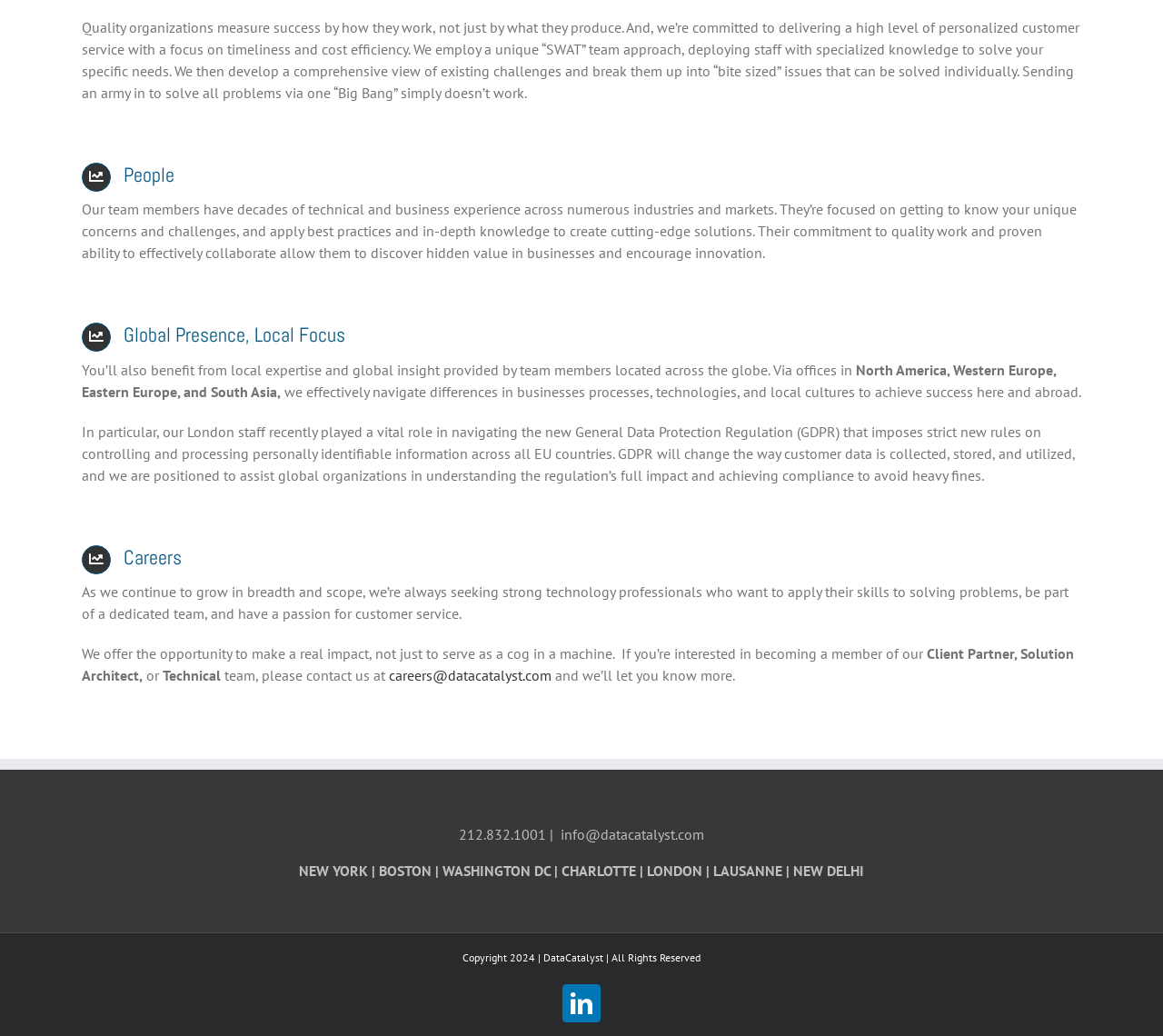For the following element description, predict the bounding box coordinates in the format (top-left x, top-left y, bottom-right x, bottom-right y). All values should be floating point numbers between 0 and 1. Description: Go to Top

[0.904, 0.531, 0.941, 0.561]